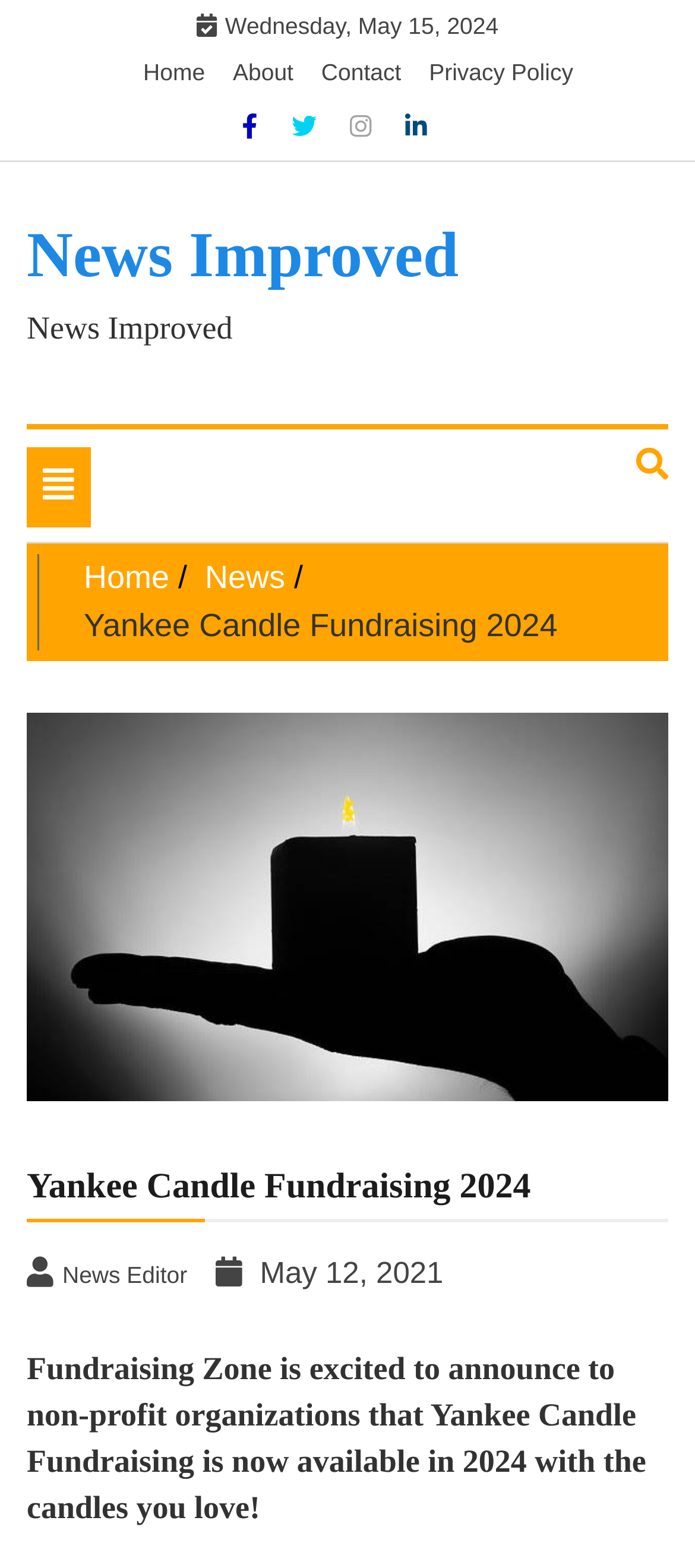Highlight the bounding box coordinates of the region I should click on to meet the following instruction: "Click the Home link".

[0.206, 0.038, 0.295, 0.055]